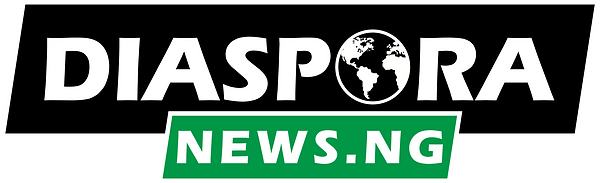What is the focus of the platform 'Diaspora News NG'?
Using the details shown in the screenshot, provide a comprehensive answer to the question.

The question asks about the focus of the platform 'Diaspora News NG'. The caption states that the text 'NEWS.NG' appears in a vibrant green font, highlighting the platform's focus on news and information relevant to Nigerians, both at home and abroad, making the answer 'news and information'.